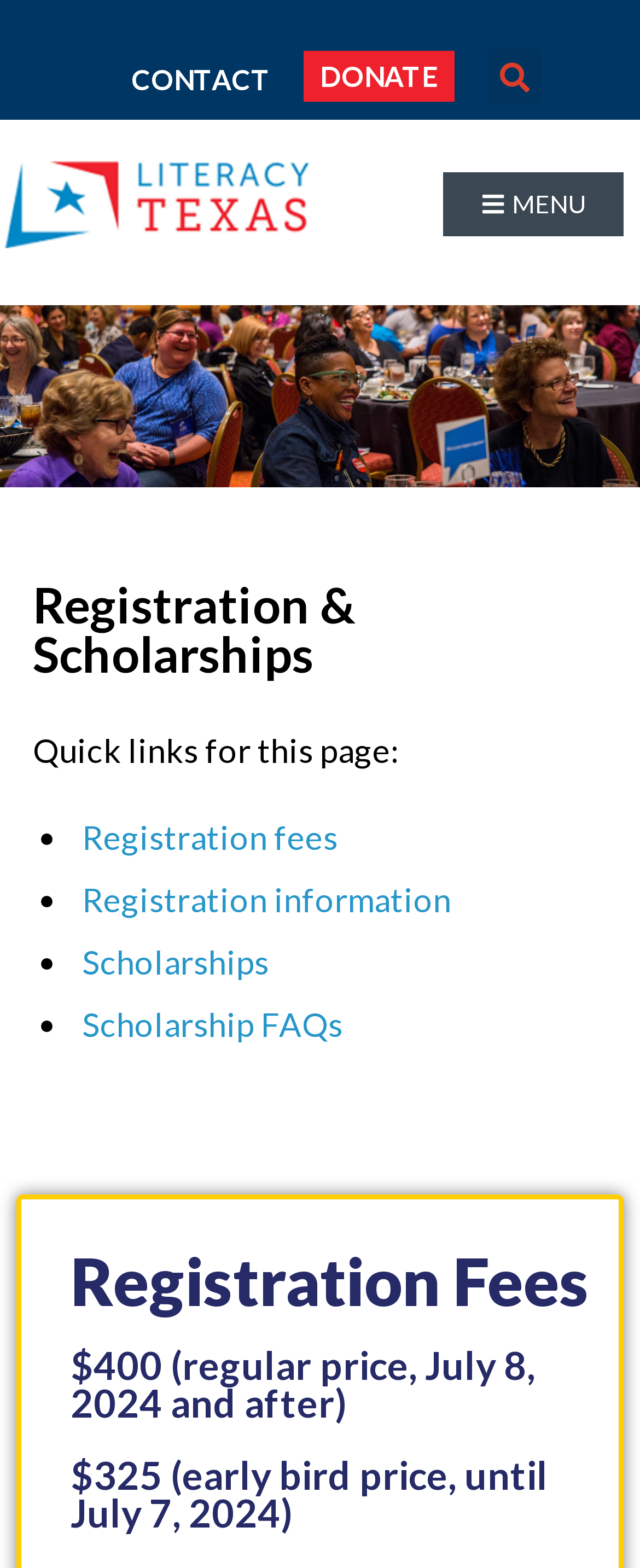Please find the bounding box coordinates of the element that must be clicked to perform the given instruction: "click MENU". The coordinates should be four float numbers from 0 to 1, i.e., [left, top, right, bottom].

[0.692, 0.11, 0.974, 0.15]